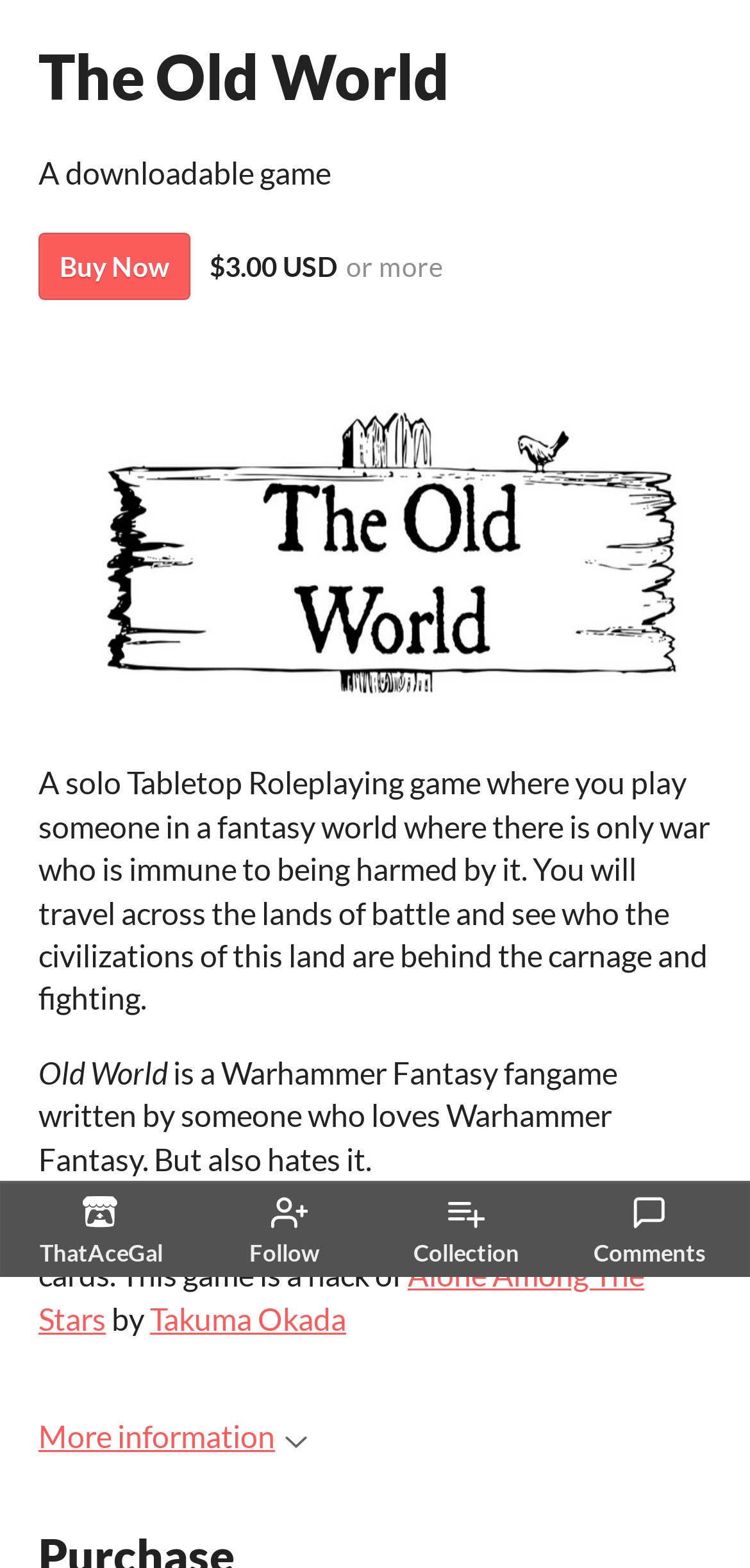Answer the question below with a single word or a brief phrase: 
What is required to play the game?

A D6 and a pack of playing cards